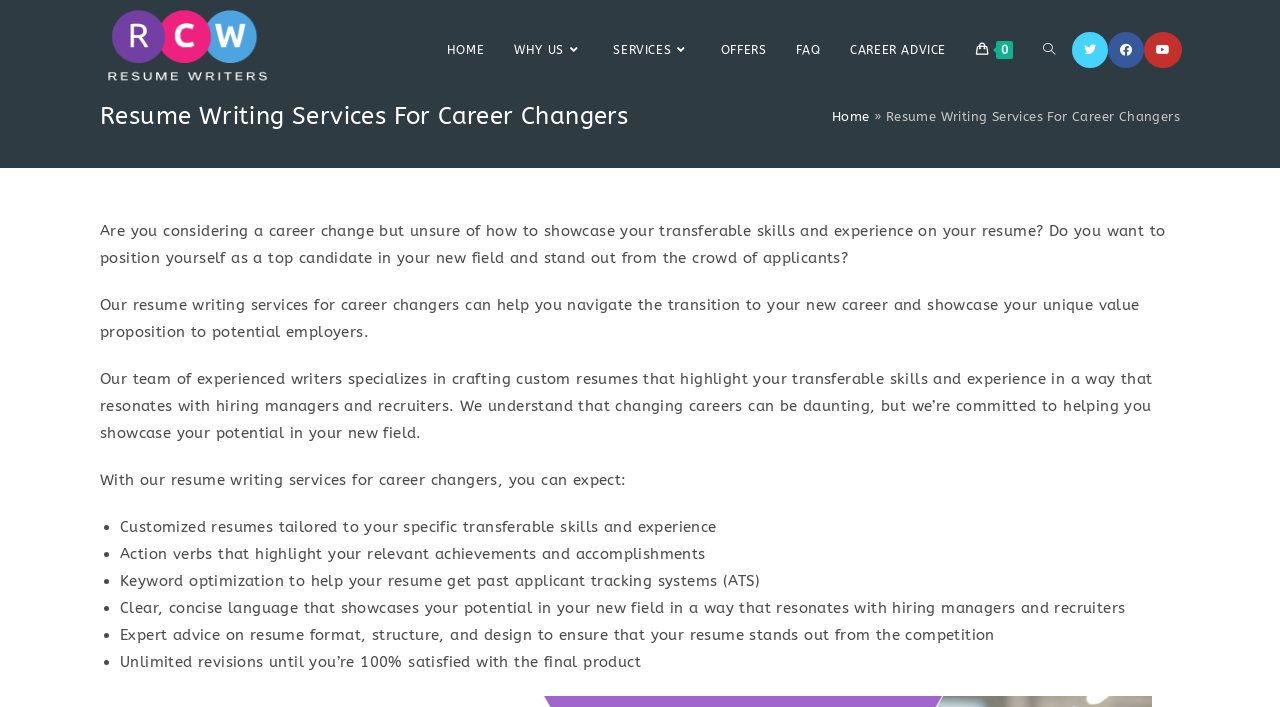Please find the bounding box coordinates of the clickable region needed to complete the following instruction: "Toggle the website search". The bounding box coordinates must consist of four float numbers between 0 and 1, i.e., [left, top, right, bottom].

[0.803, 0.0, 0.836, 0.141]